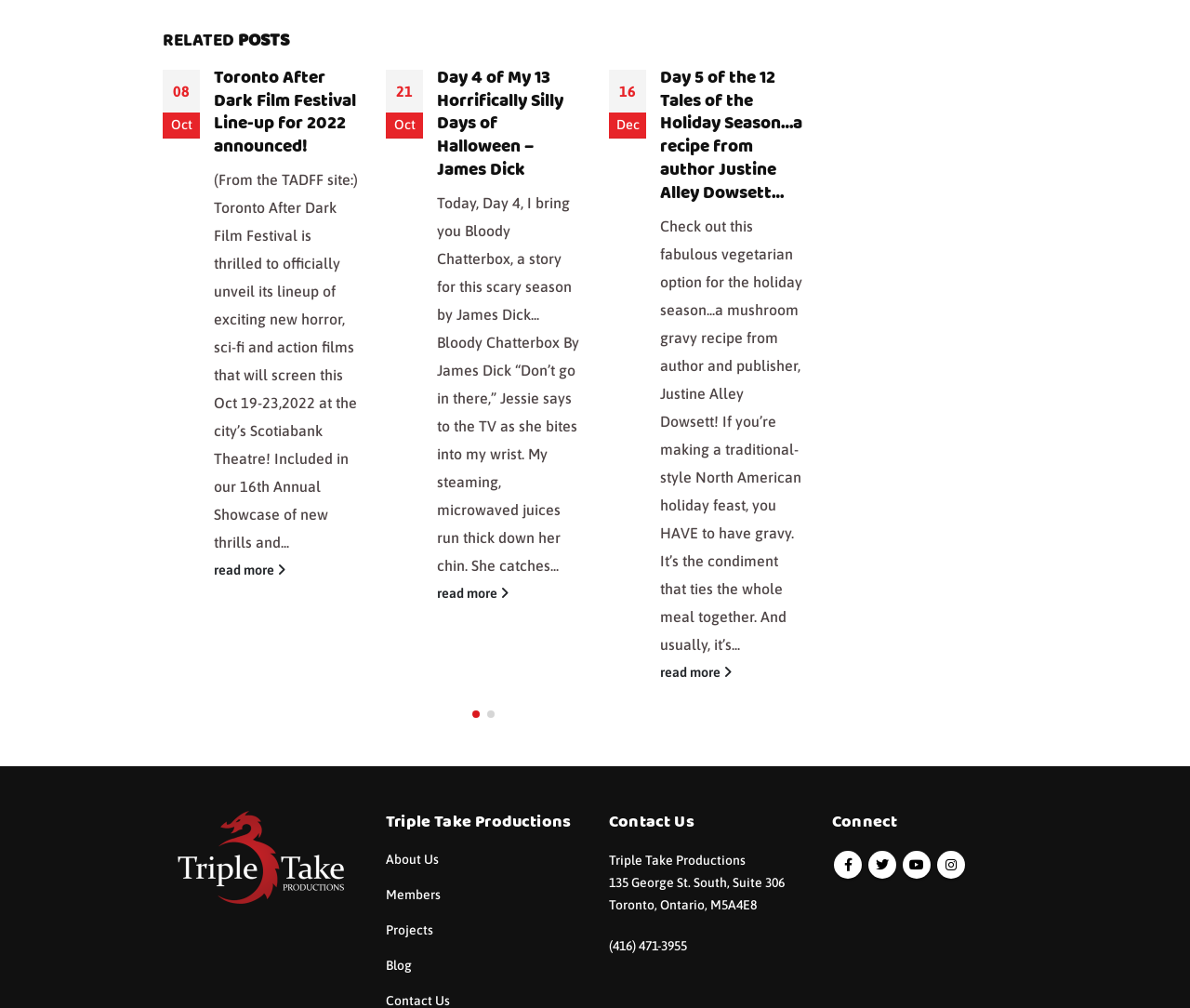Give the bounding box coordinates for this UI element: "read more". The coordinates should be four float numbers between 0 and 1, arranged as [left, top, right, bottom].

[0.555, 0.575, 0.676, 0.603]